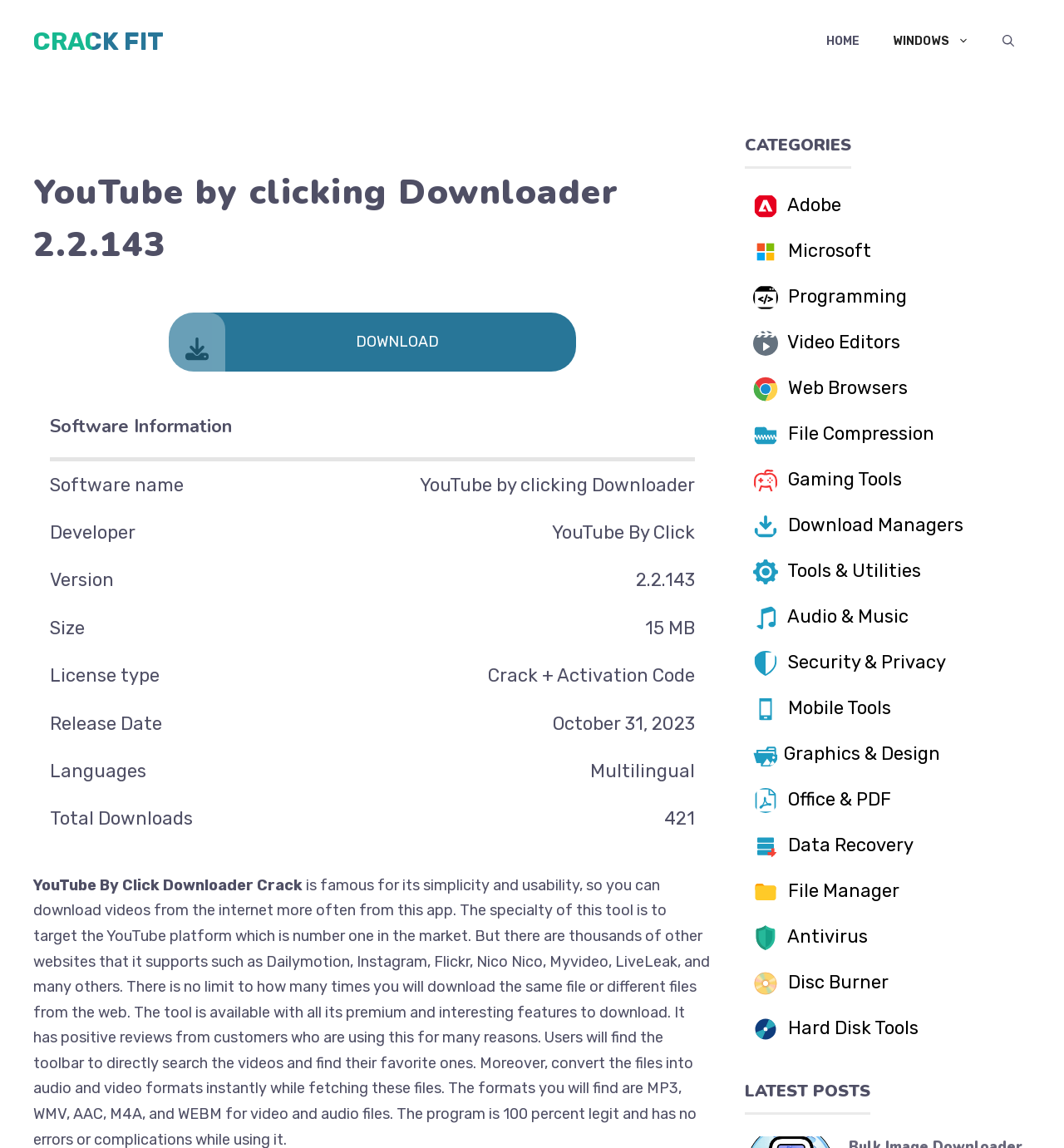Detail the features and information presented on the webpage.

This webpage is about YouTube By Click Downloader Crack, a software for downloading videos from the internet. At the top, there is a banner with a link to "CRACK FIT" on the left and a navigation menu on the right with links to "HOME", "WINDOWS", and a search button. Below the banner, there is a heading with the software name and a download button on the right.

The main content of the page is divided into two sections. On the left, there is a section with software information, including details such as developer, version, size, license type, release date, languages, and total downloads. On the right, there are two sections: one with categories and the other with latest posts.

The categories section has a heading "CATEGORIES" and lists various categories such as Adobe, Microsoft, Programming, Video Editors, and more. Each category is a link. Below the categories section, there is a heading "LATEST POSTS", but no posts are listed.

At the bottom of the page, there is a text "YouTube By Click Downloader Crack" which seems to be a summary or a title of the software.